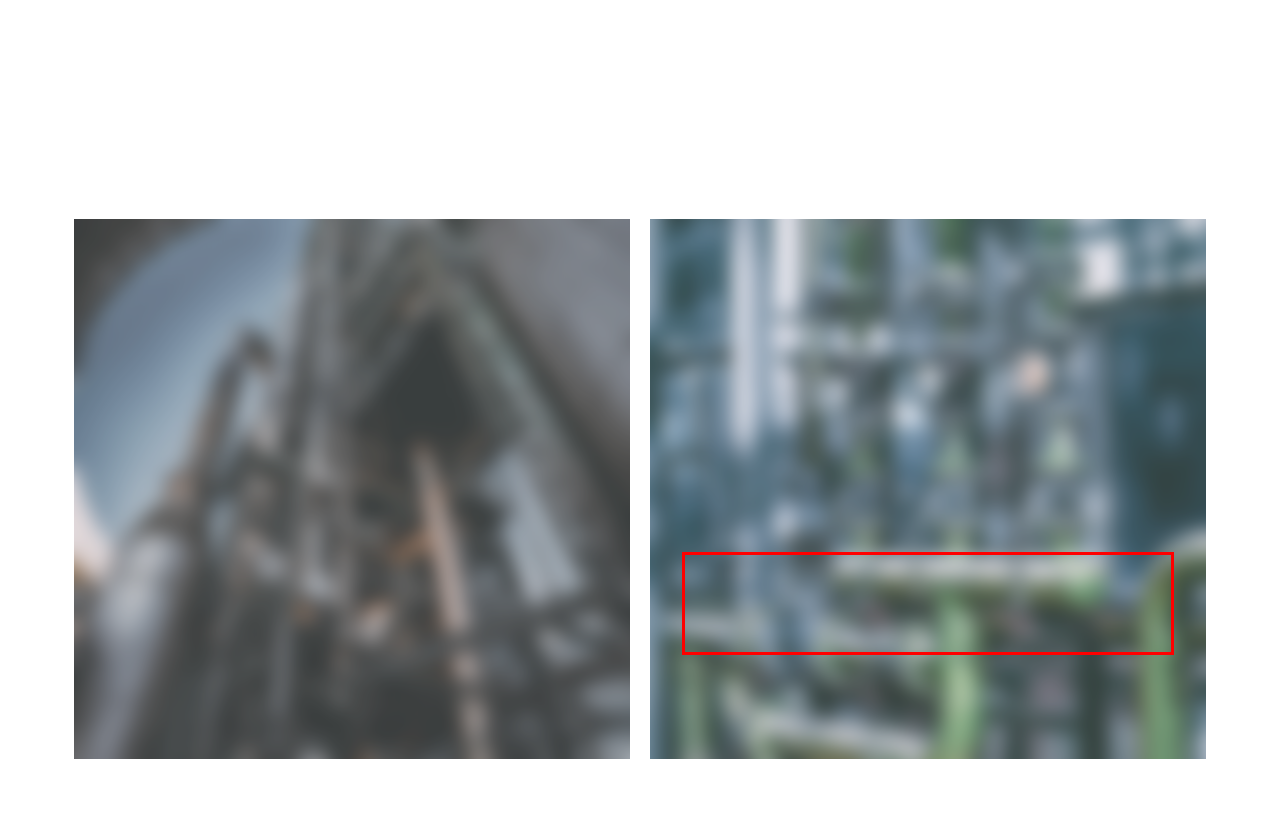Examine the screenshot of the webpage, locate the red bounding box, and generate the text contained within it.

Develop wind power in areas with limited power consumption and transmission, overcome production capacity limit and shortage of green hydrogen and ammonia to fully enable the technology of hydrogen production by wind power